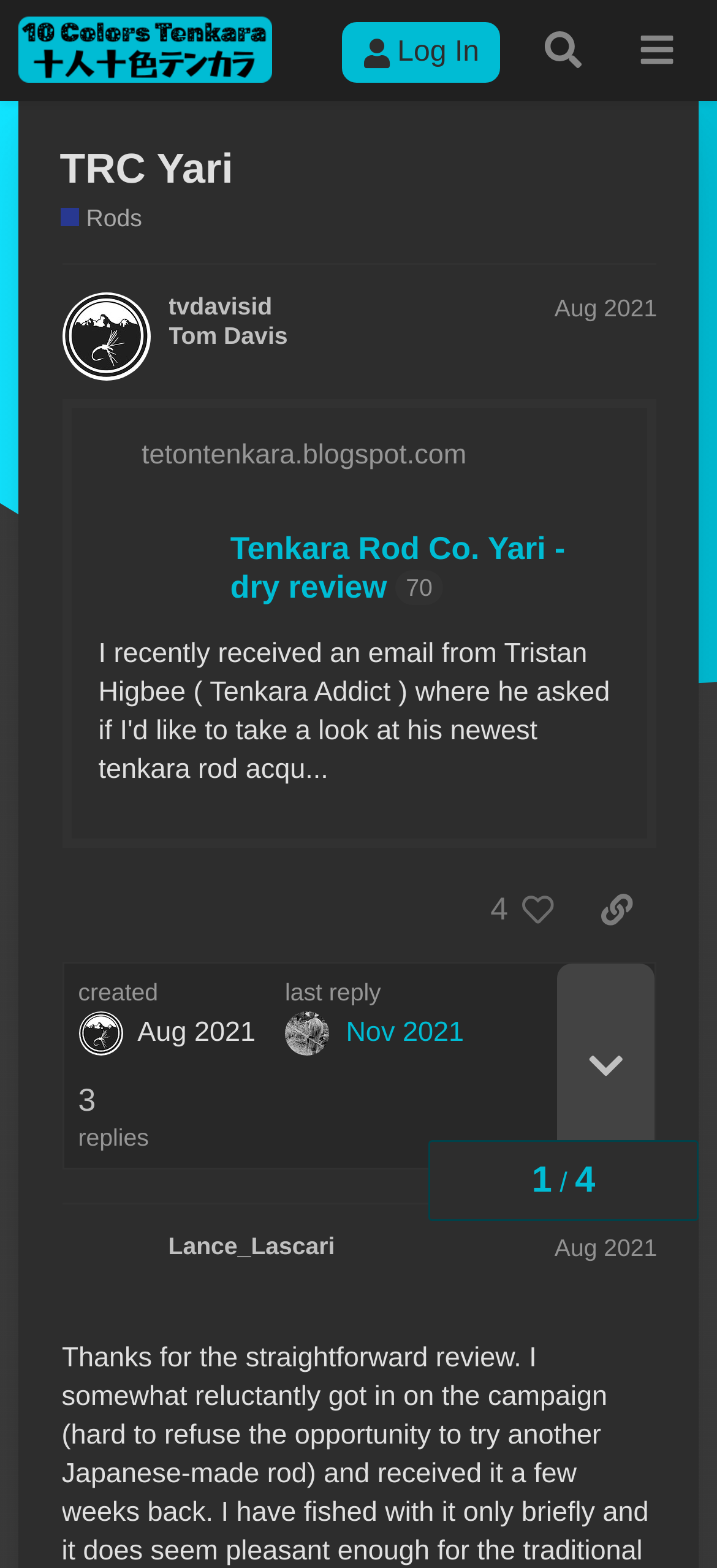Identify the bounding box coordinates of the element to click to follow this instruction: 'Click the 'Log In' button'. Ensure the coordinates are four float values between 0 and 1, provided as [left, top, right, bottom].

[0.477, 0.015, 0.697, 0.053]